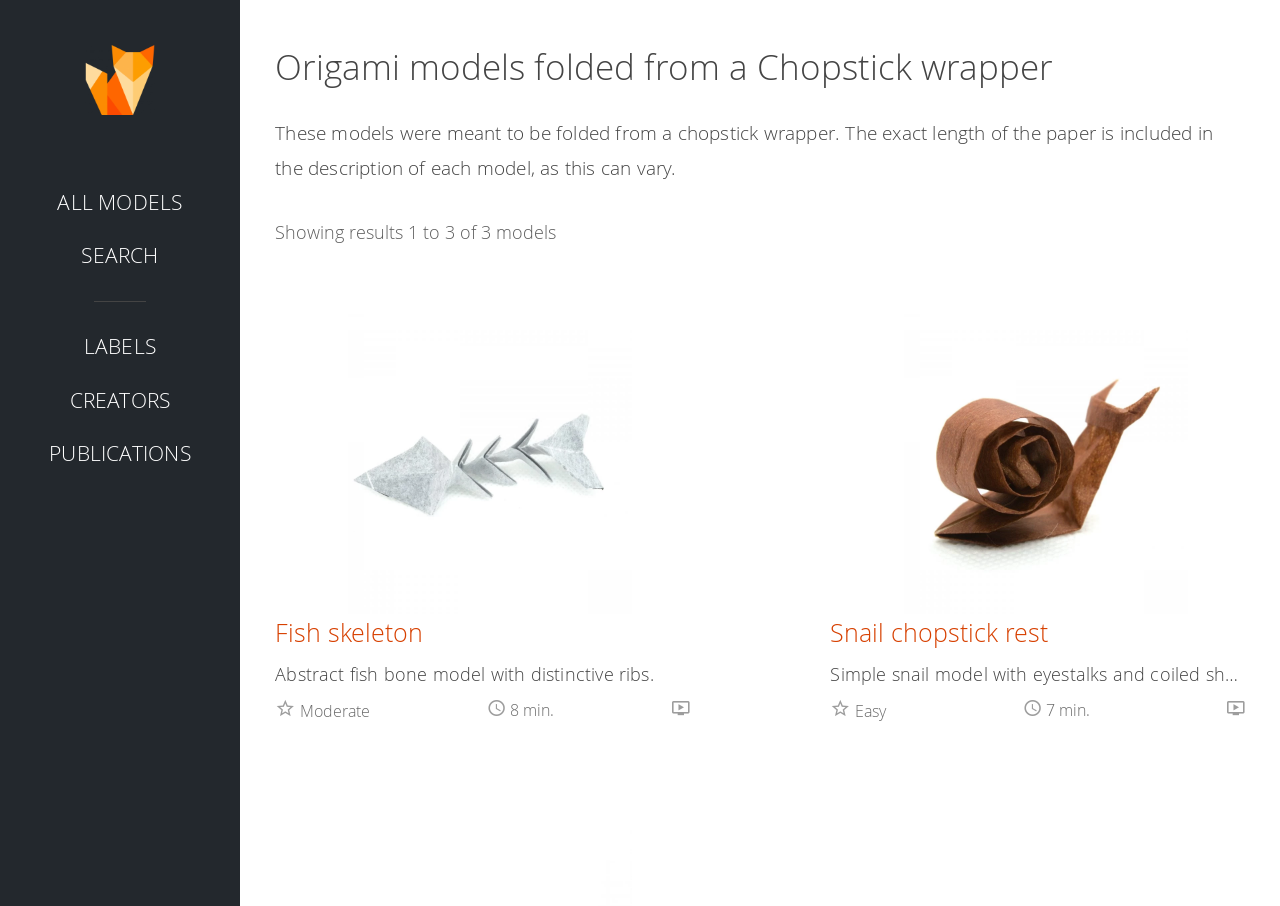Locate the bounding box of the UI element described by: "Creators" in the given webpage screenshot.

[0.054, 0.426, 0.133, 0.457]